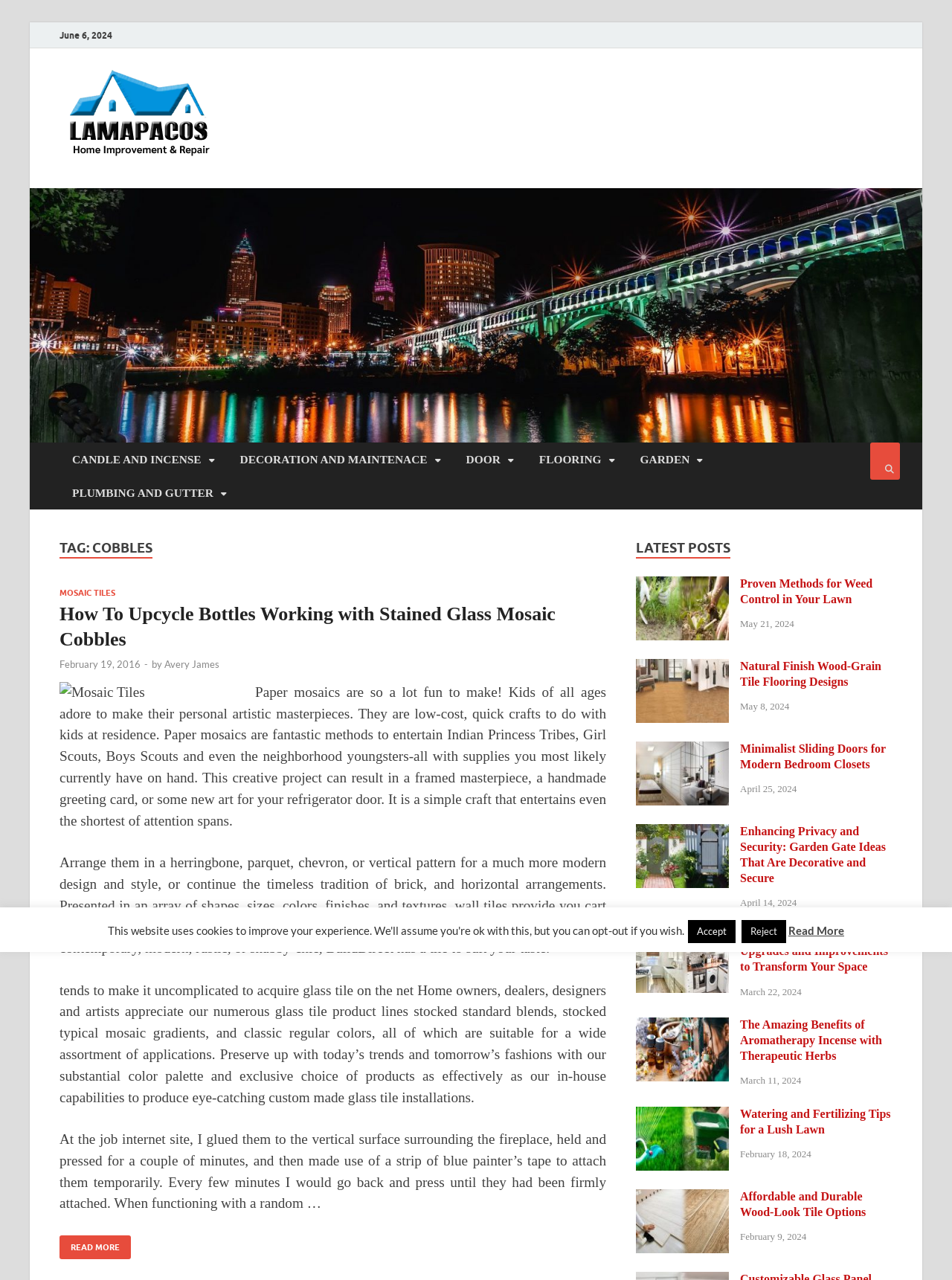Bounding box coordinates are to be given in the format (top-left x, top-left y, bottom-right x, bottom-right y). All values must be floating point numbers between 0 and 1. Provide the bounding box coordinate for the UI element described as: parent_node: CANDLE AND INCENSE

[0.914, 0.346, 0.945, 0.375]